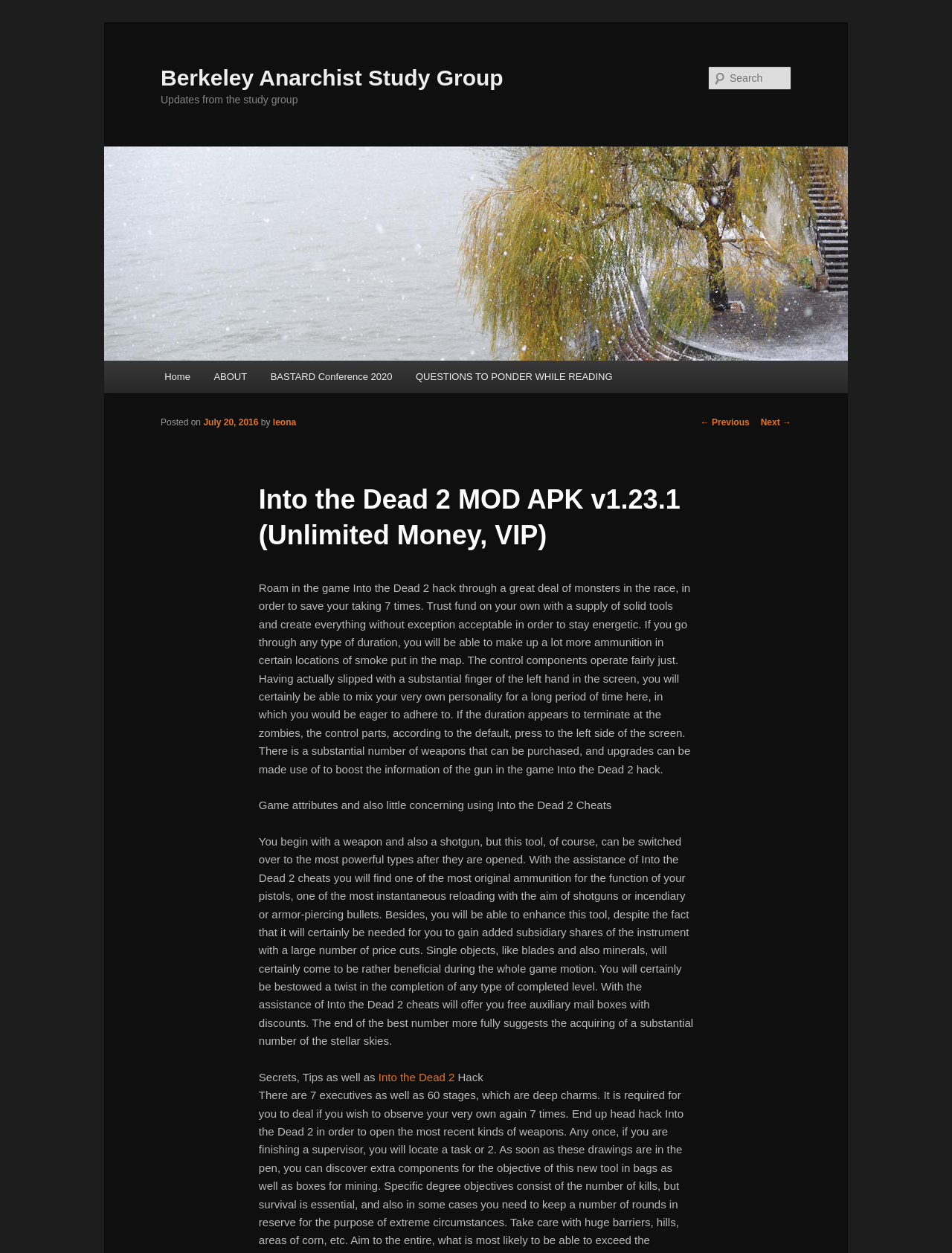Extract the bounding box coordinates for the described element: "parent_node: Search name="s" placeholder="Search"". The coordinates should be represented as four float numbers between 0 and 1: [left, top, right, bottom].

[0.744, 0.053, 0.831, 0.072]